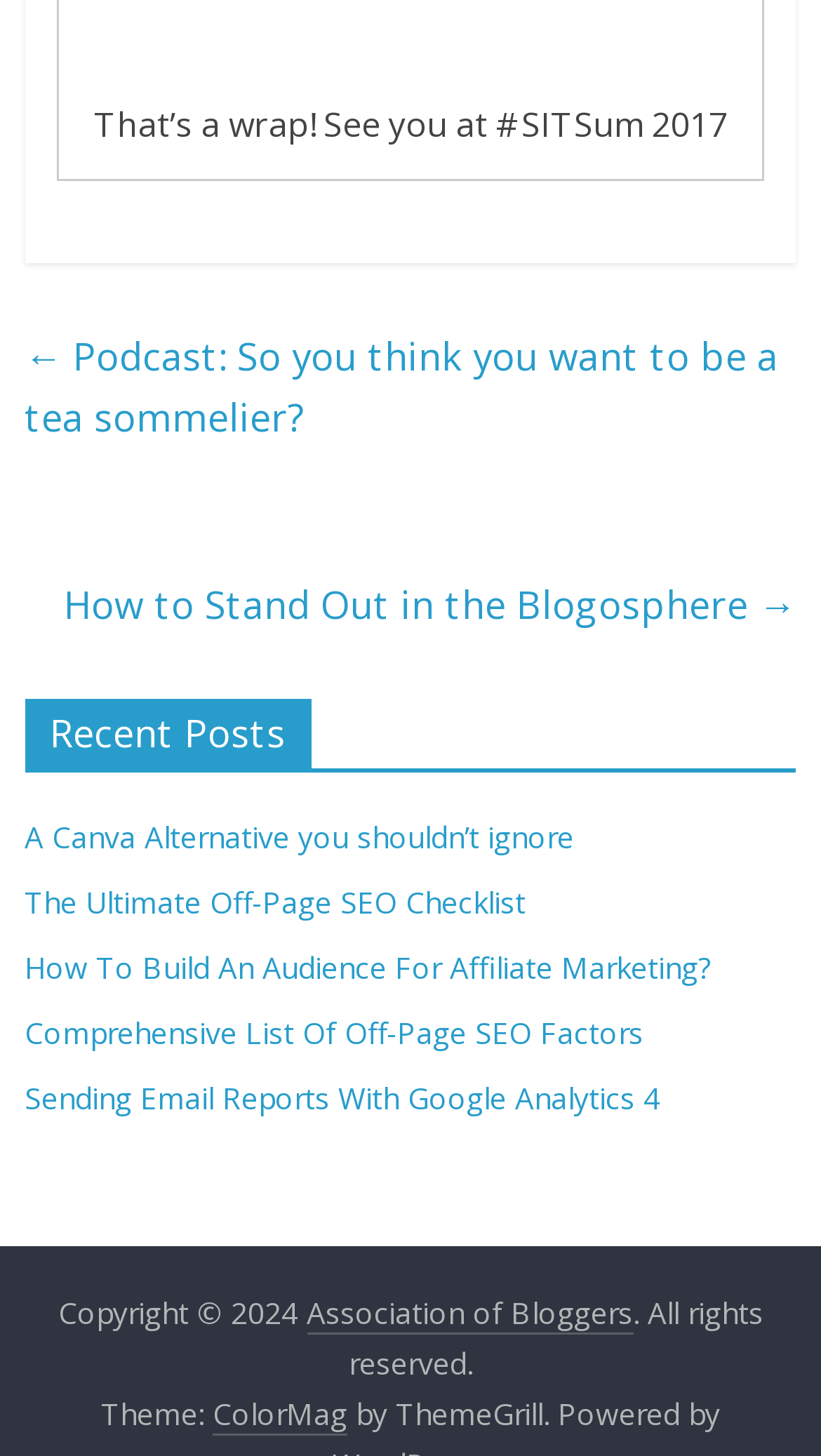Identify the bounding box coordinates of the region I need to click to complete this instruction: "Explore the theme by ThemeGrill".

[0.259, 0.957, 0.423, 0.986]